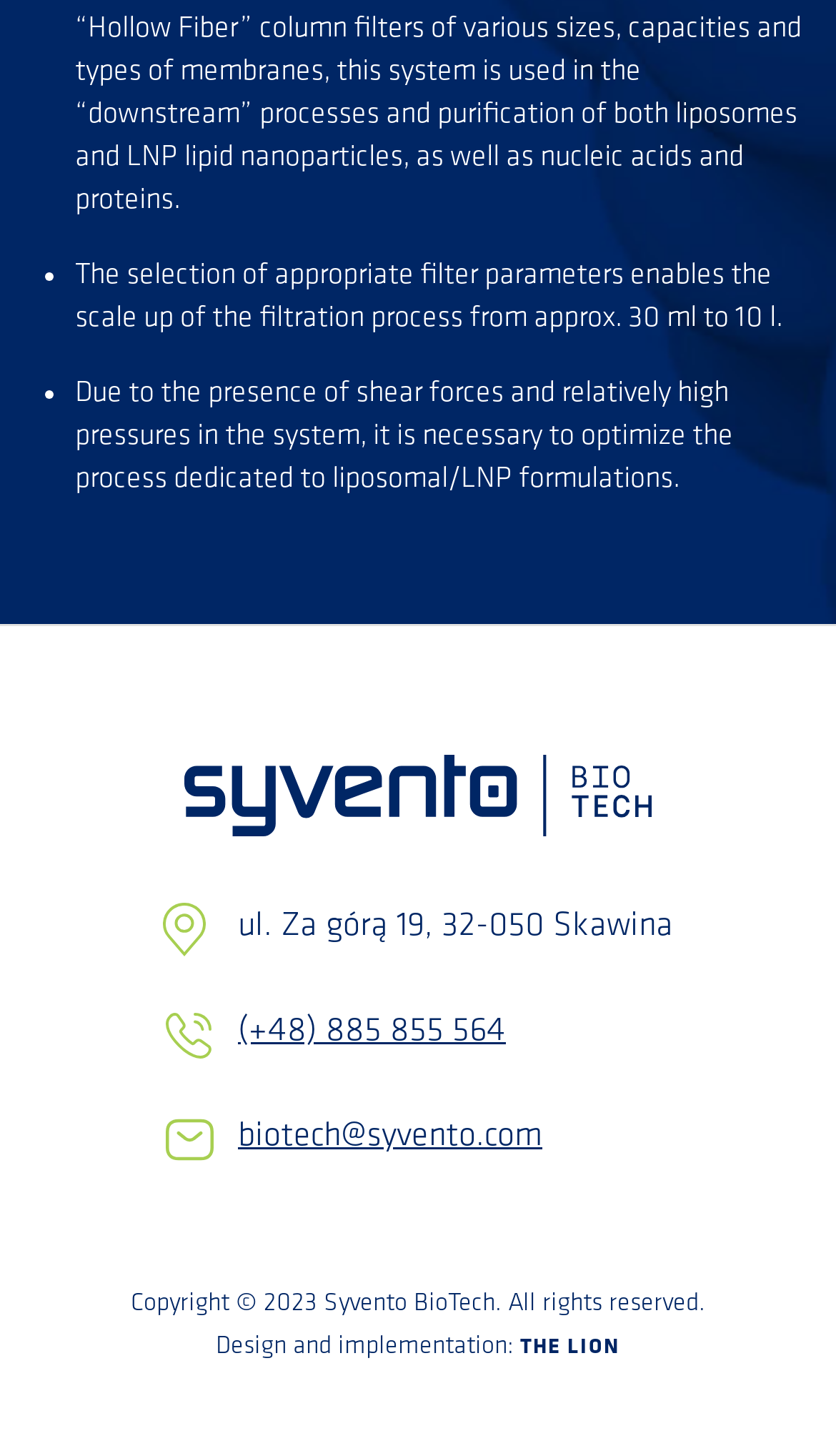Using the element description provided, determine the bounding box coordinates in the format (top-left x, top-left y, bottom-right x, bottom-right y). Ensure that all values are floating point numbers between 0 and 1. Element description: biotech@syvento.com

[0.285, 0.769, 0.649, 0.792]